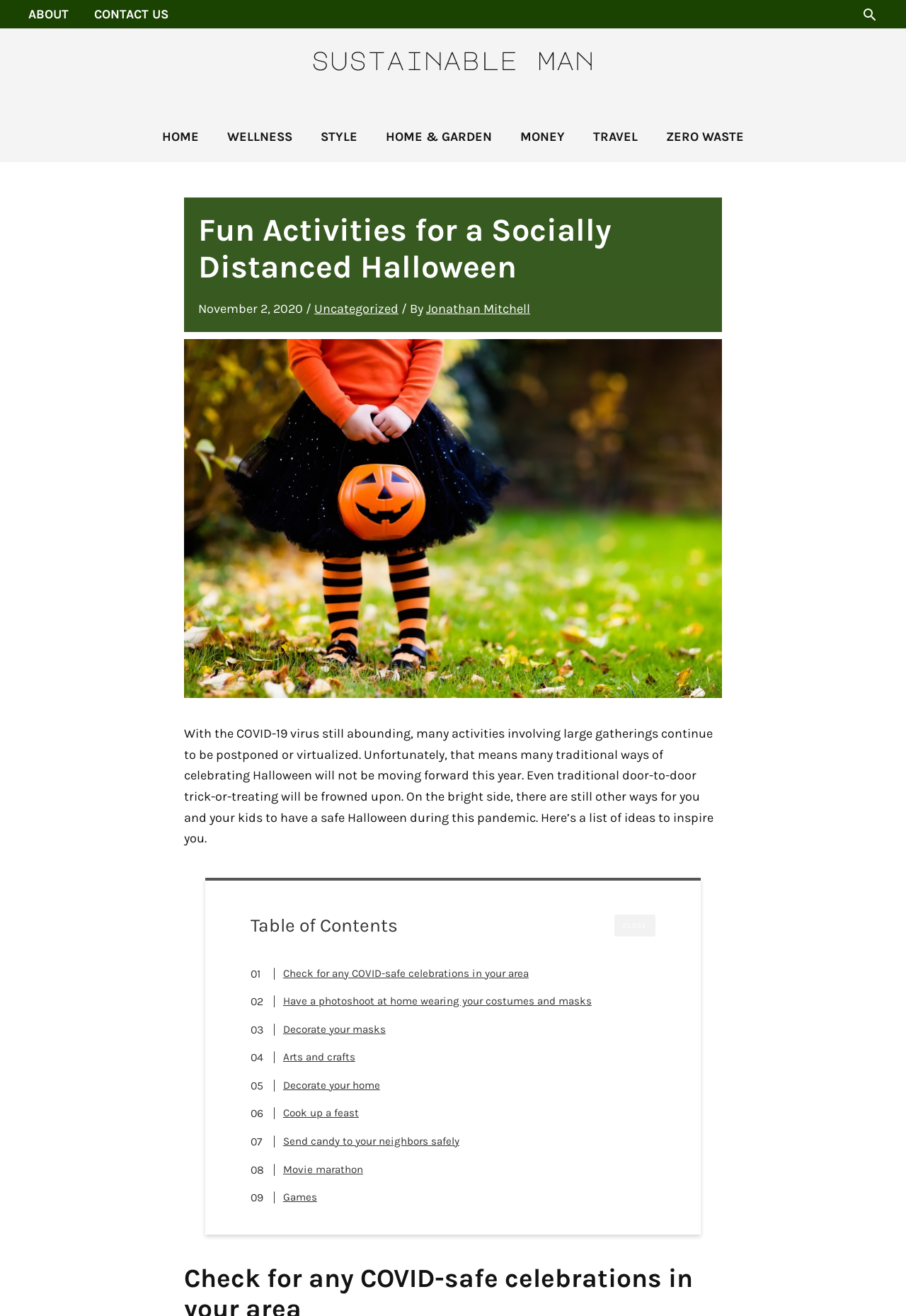Please identify the bounding box coordinates of the region to click in order to complete the task: "Read the article about Fun Activities for a Socially Distanced Halloween". The coordinates must be four float numbers between 0 and 1, specified as [left, top, right, bottom].

[0.203, 0.15, 0.797, 0.228]